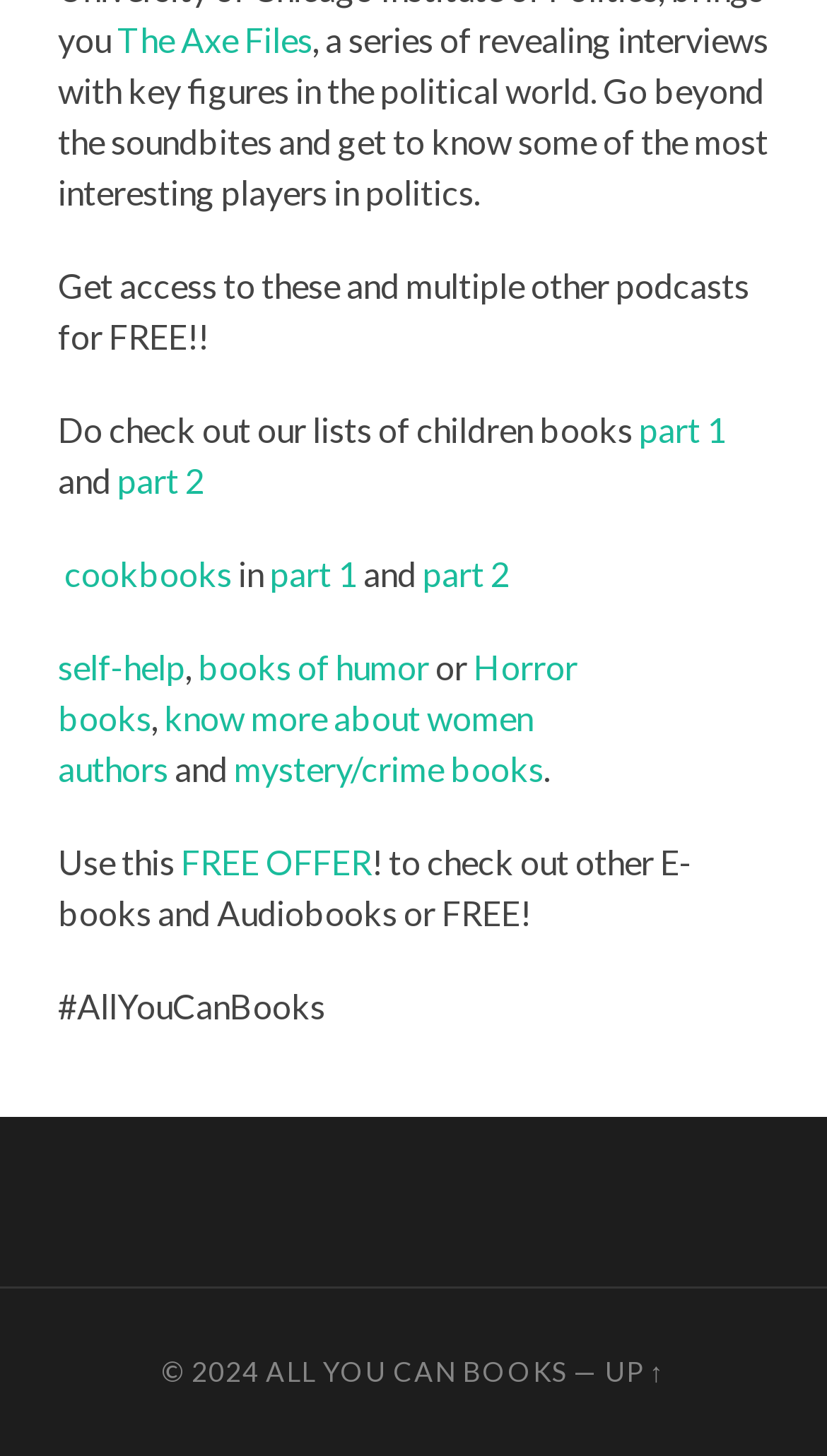Please provide a detailed answer to the question below based on the screenshot: 
What is the offer mentioned on the webpage?

The offer mentioned on the webpage is a 'FREE OFFER' which allows users to check out other E-books and Audiobooks for free.